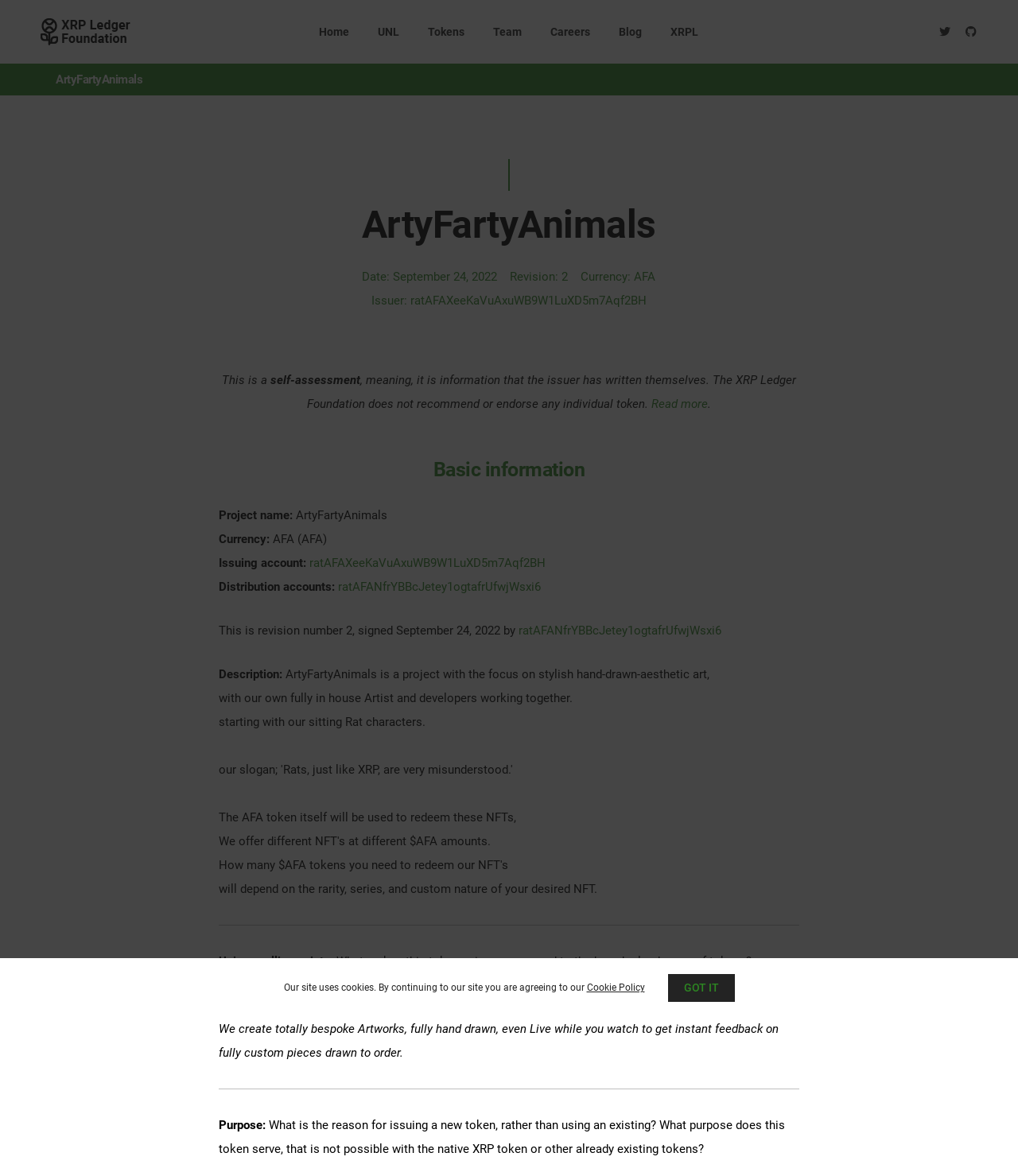Reply to the question below using a single word or brief phrase:
What is the purpose of issuing a new token?

to redeem NFTs